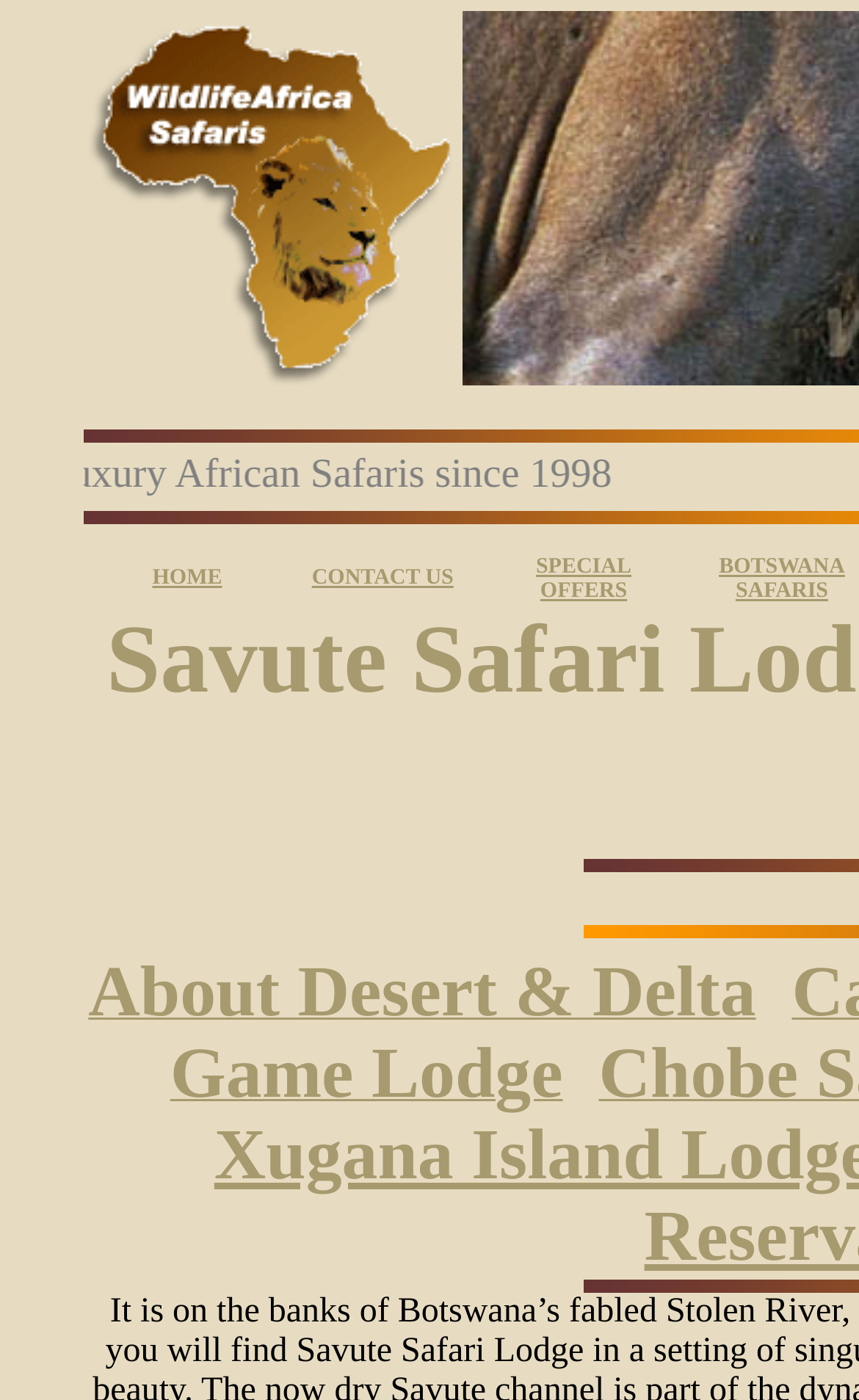What is the purpose of the website?
Craft a detailed and extensive response to the question.

Based on the content of the webpage, including the presence of links like SPECIAL OFFERS and BOTSWANA SAFARIS, I infer that the purpose of the website is to facilitate safari bookings or provide information about safari experiences.